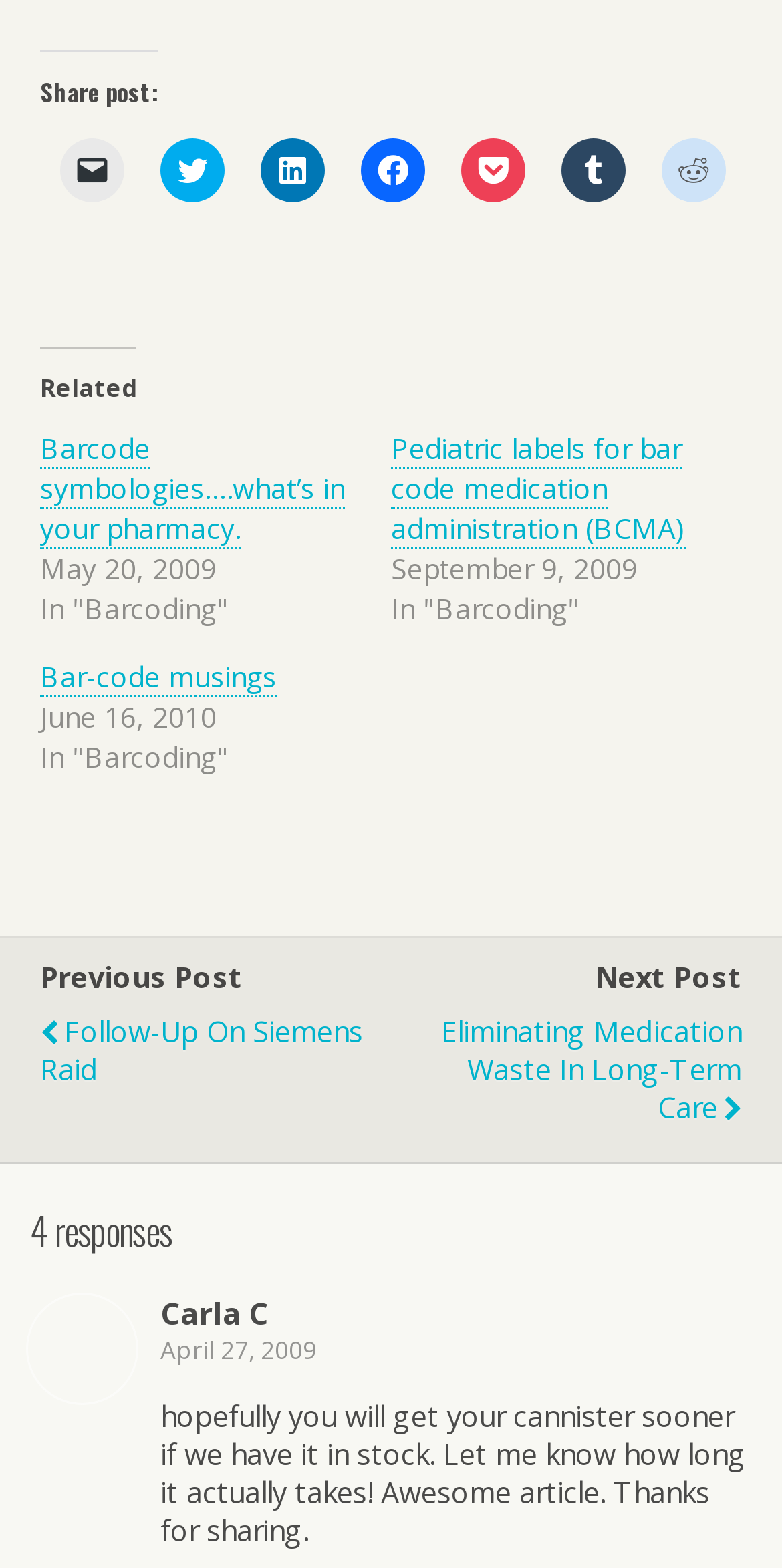Find the bounding box coordinates of the clickable element required to execute the following instruction: "View next post 'Eliminating Medication Waste In Long-Term Care'". Provide the coordinates as four float numbers between 0 and 1, i.e., [left, top, right, bottom].

[0.509, 0.635, 0.949, 0.728]